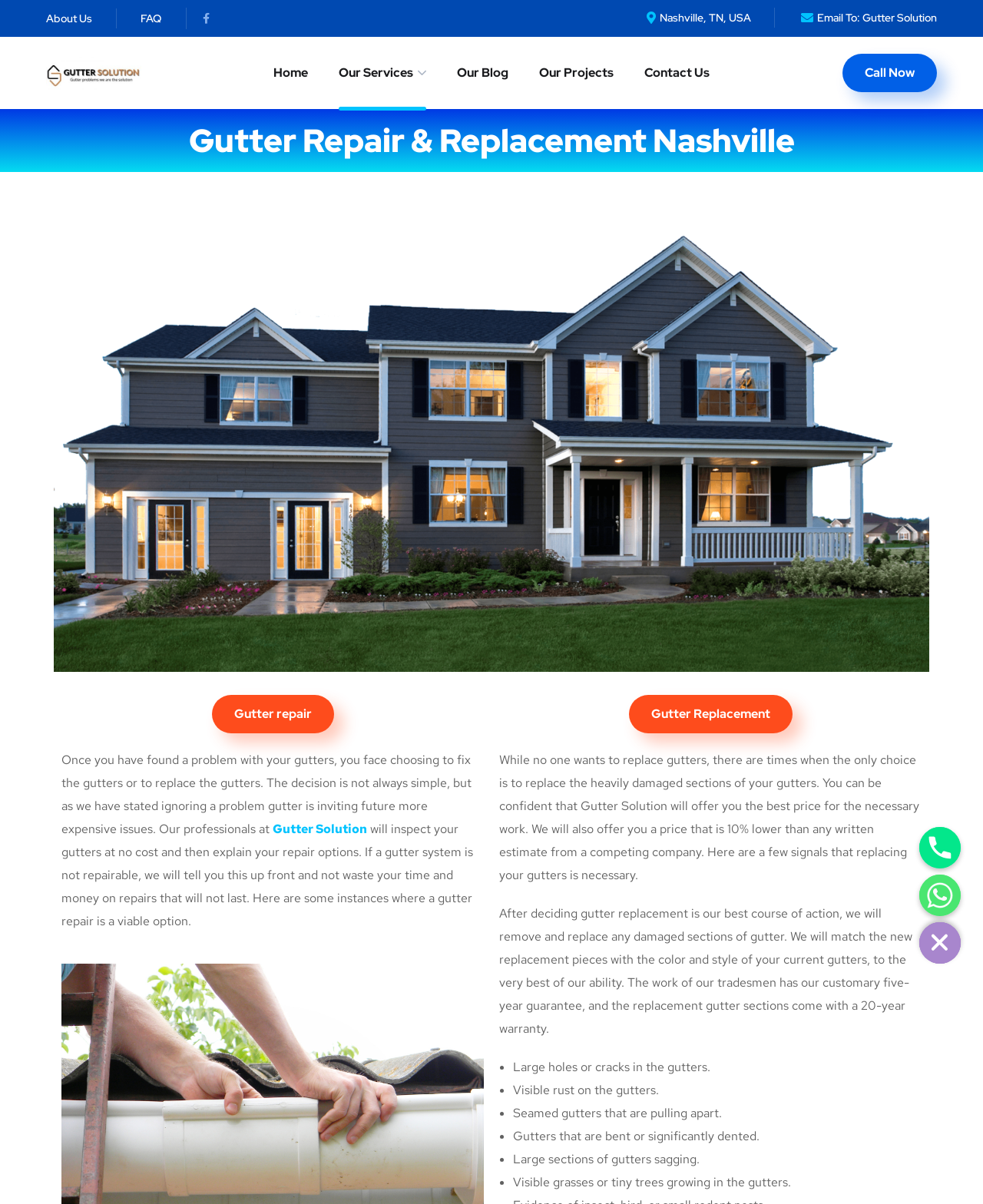Please provide a detailed answer to the question below by examining the image:
What are some signs that gutter replacement is necessary?

The signs that gutter replacement is necessary can be found in the list of bullet points in the webpage. The list includes signs such as 'Large holes or cracks in the gutters', 'Visible rust on the gutters', 'Seamed gutters that are pulling apart', and others.